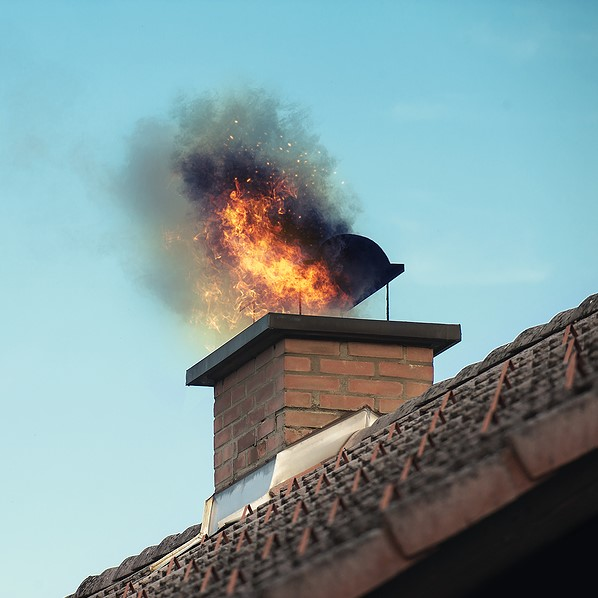What is the purpose of the cap on the chimney?
Based on the screenshot, provide a one-word or short-phrase response.

To prevent debris from entering